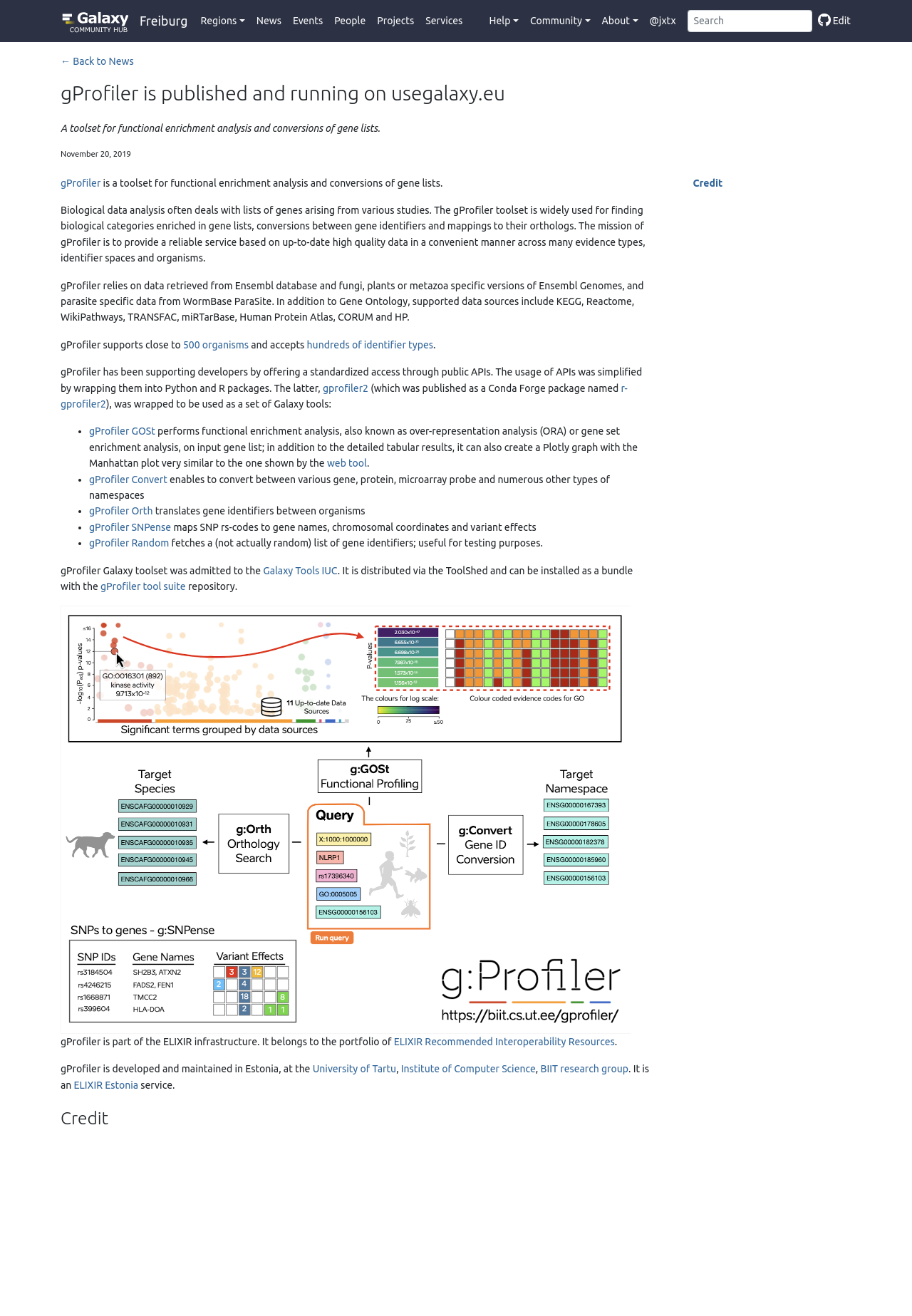Find the bounding box coordinates of the element's region that should be clicked in order to follow the given instruction: "Search for something". The coordinates should consist of four float numbers between 0 and 1, i.e., [left, top, right, bottom].

[0.754, 0.008, 0.89, 0.024]